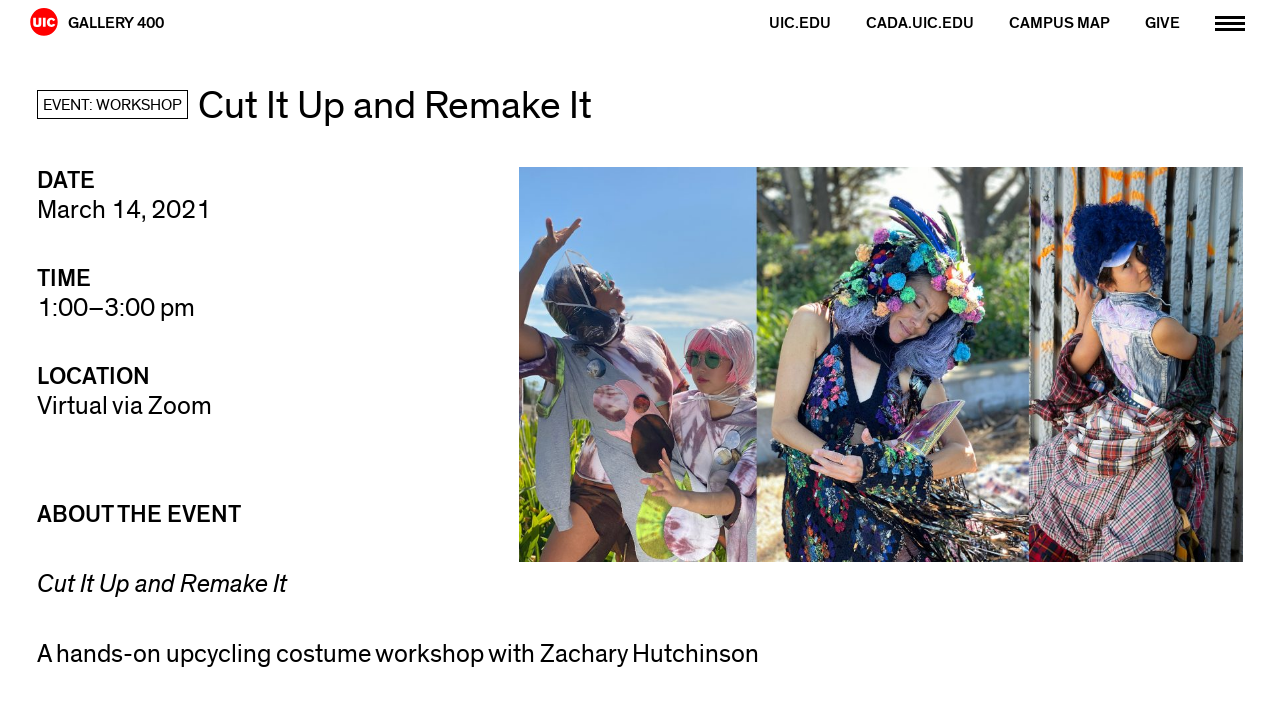Who is leading the workshop?
Provide a detailed answer to the question, using the image to inform your response.

I found the leader of the workshop by looking at the StaticText element with the text 'A hands-on upcycling costume workshop with Zachary Hutchinson' which is located under the 'ABOUT THE EVENT' heading.